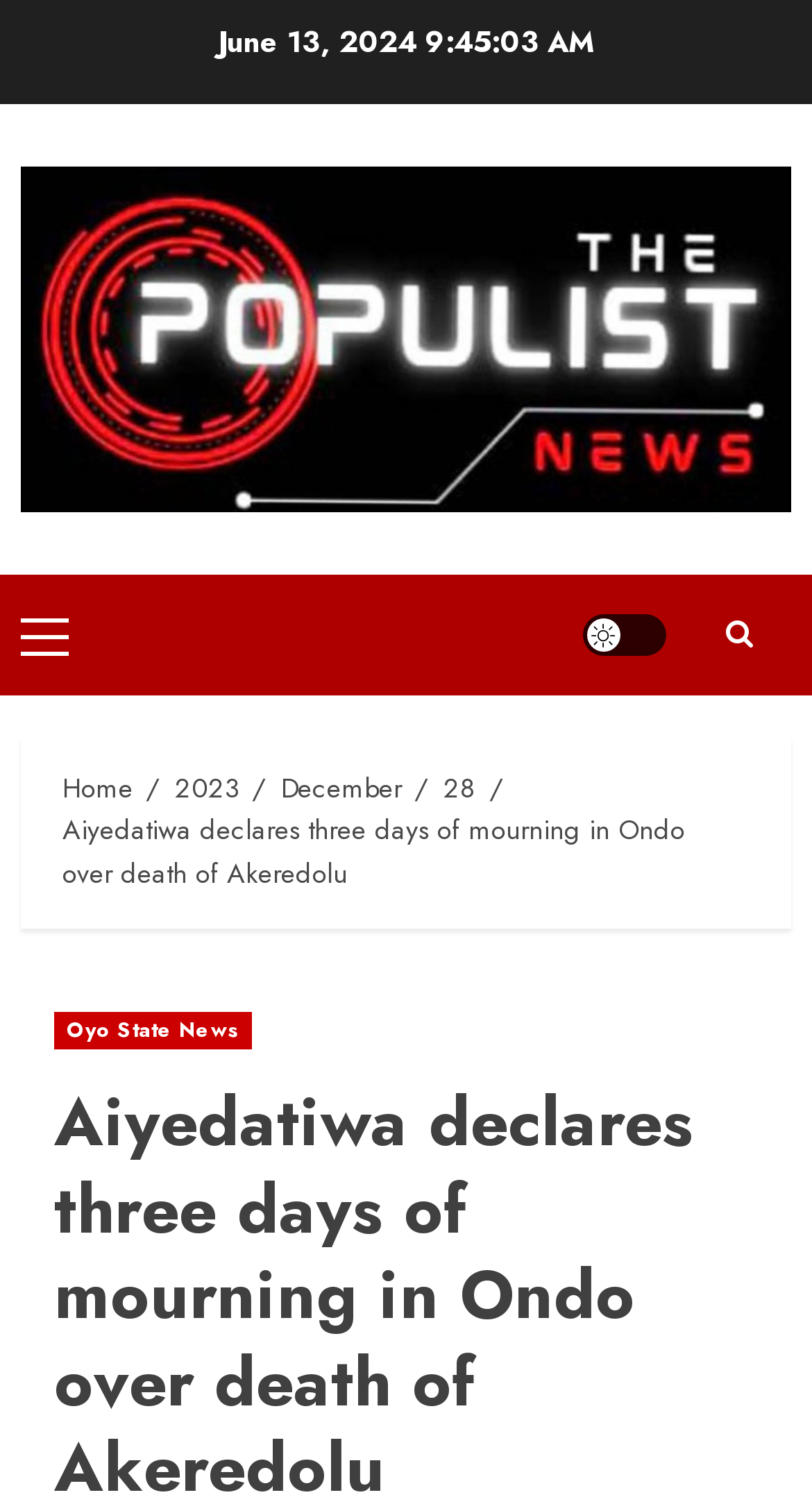What is the date mentioned in the webpage?
Refer to the image and offer an in-depth and detailed answer to the question.

I found the date 'June 13, 2024' at the top of the webpage, which suggests that it might be the publication date of the article or the date of the event being reported.